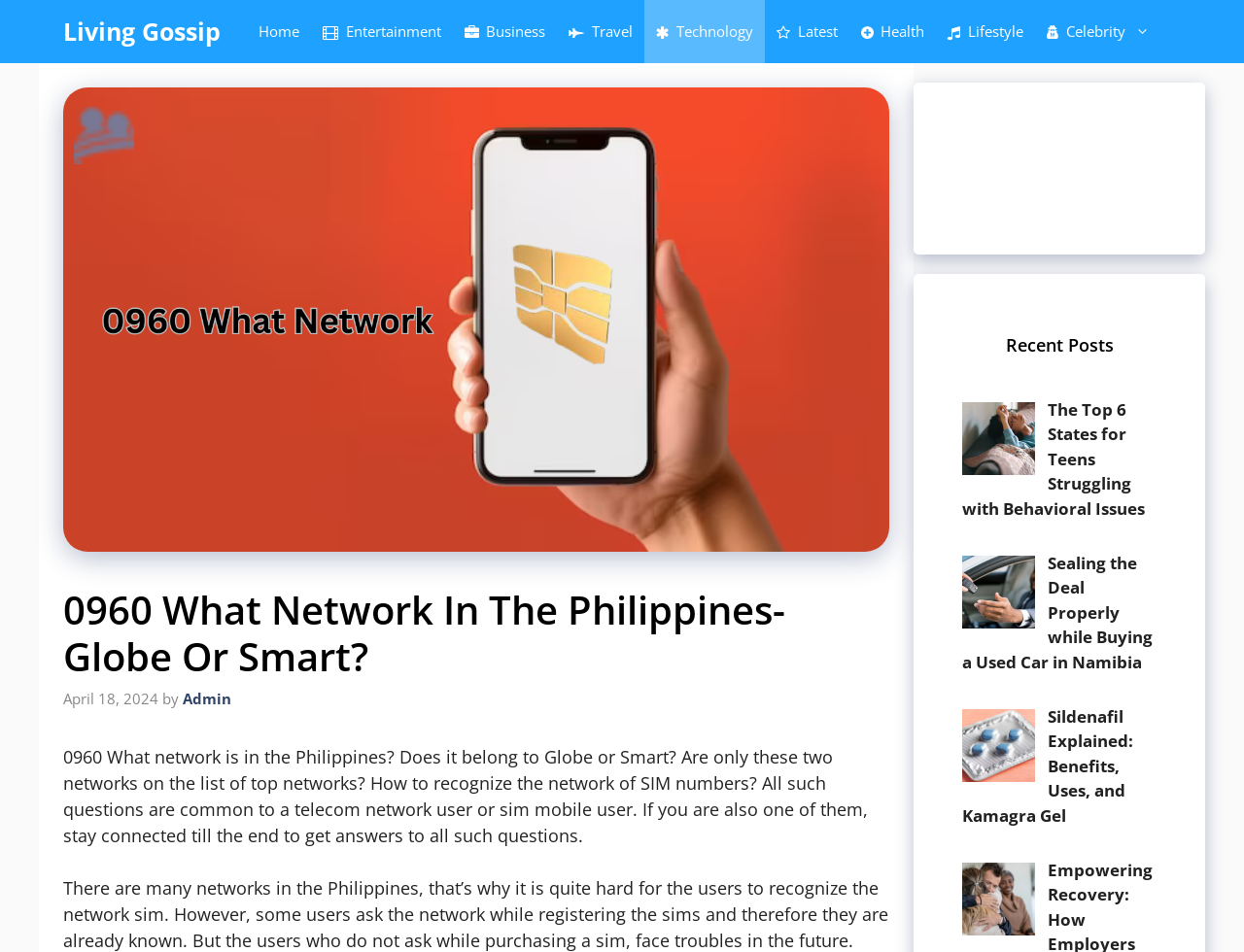What are the recent posts on this website?
Using the image provided, answer with just one word or phrase.

Teens, Car, Kamagra Gel